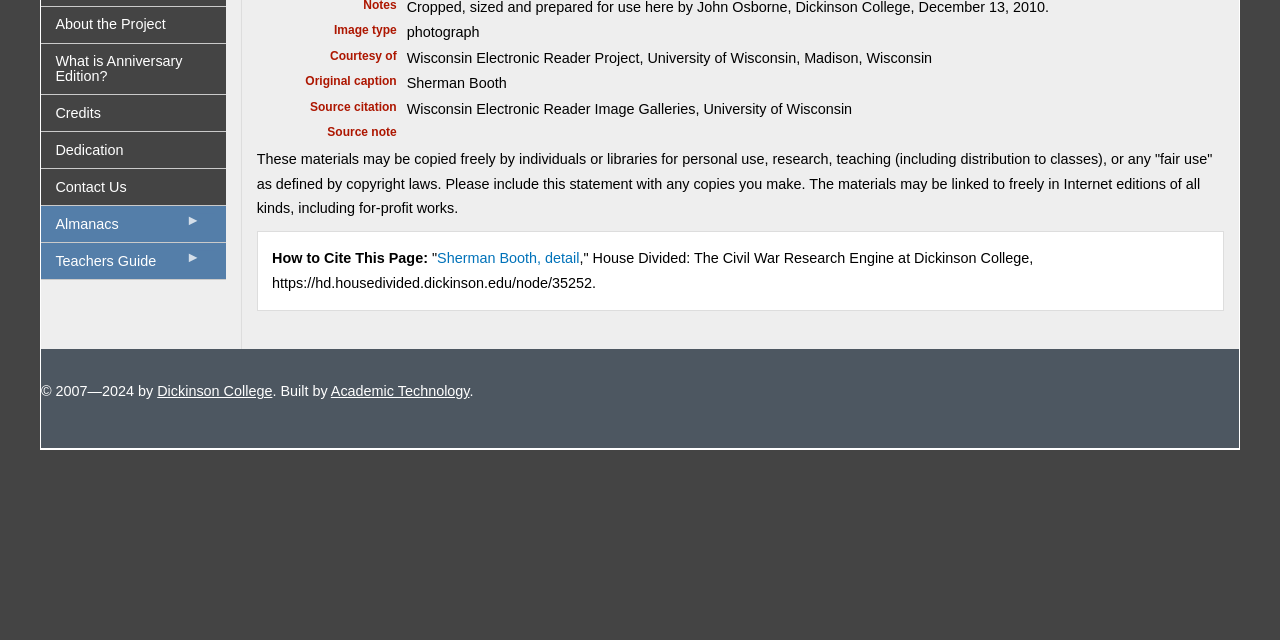Please provide the bounding box coordinates for the UI element as described: "Sherman Booth, detail". The coordinates must be four floats between 0 and 1, represented as [left, top, right, bottom].

[0.341, 0.391, 0.453, 0.416]